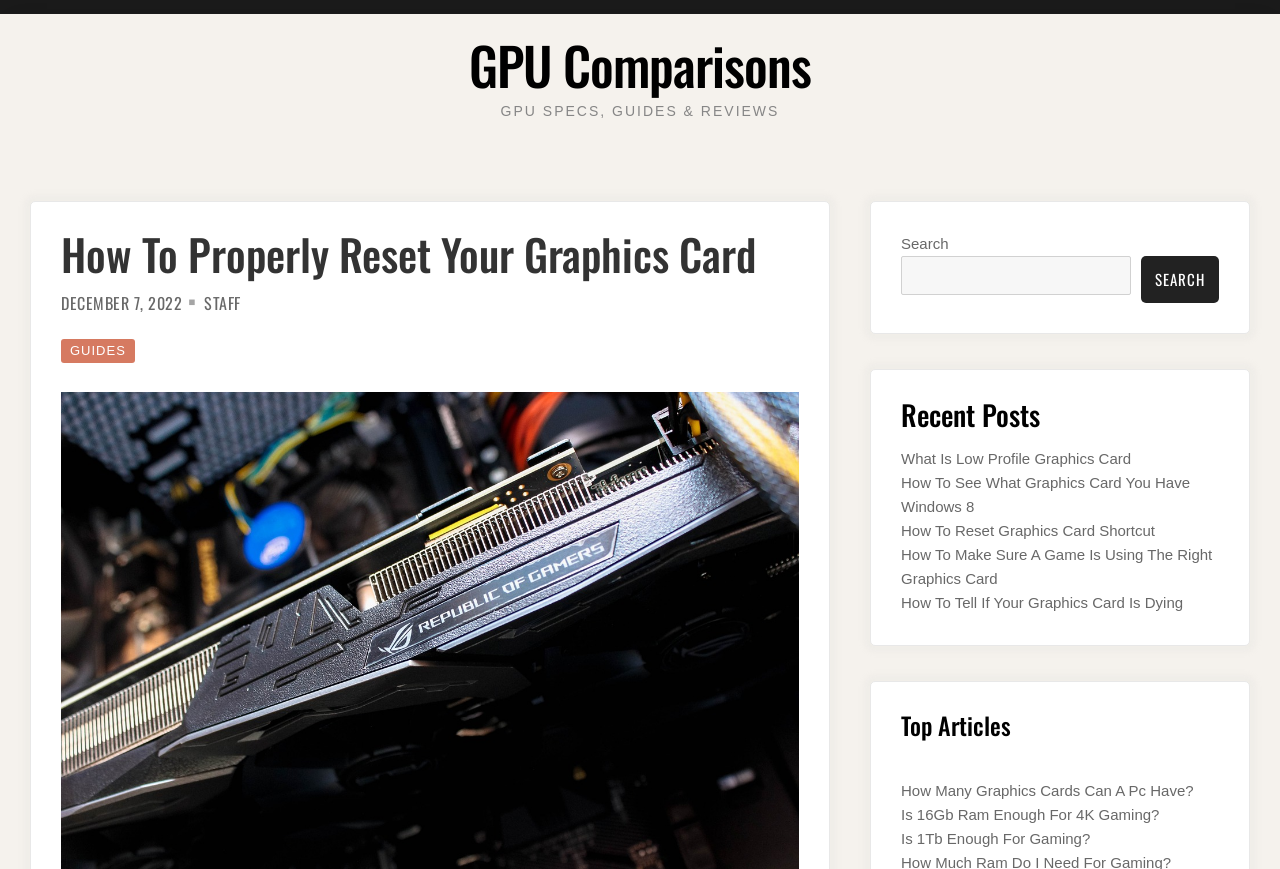Find the bounding box coordinates for the HTML element described in this sentence: "December 7, 2022December 7, 2022". Provide the coordinates as four float numbers between 0 and 1, in the format [left, top, right, bottom].

[0.048, 0.335, 0.142, 0.363]